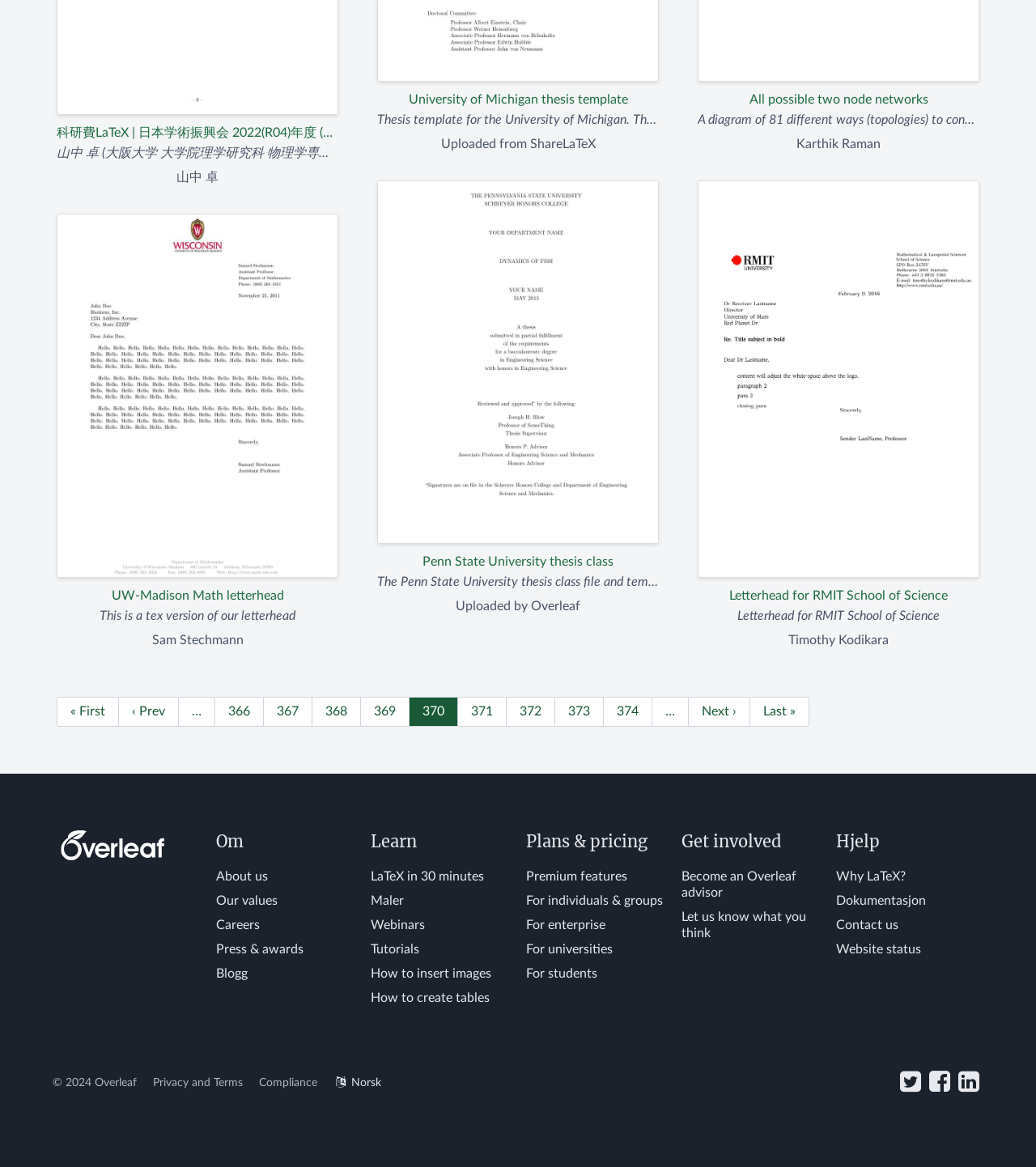Can you find the bounding box coordinates for the element that needs to be clicked to execute this instruction: "Go to page 370"? The coordinates should be given as four float numbers between 0 and 1, i.e., [left, top, right, bottom].

[0.395, 0.597, 0.442, 0.623]